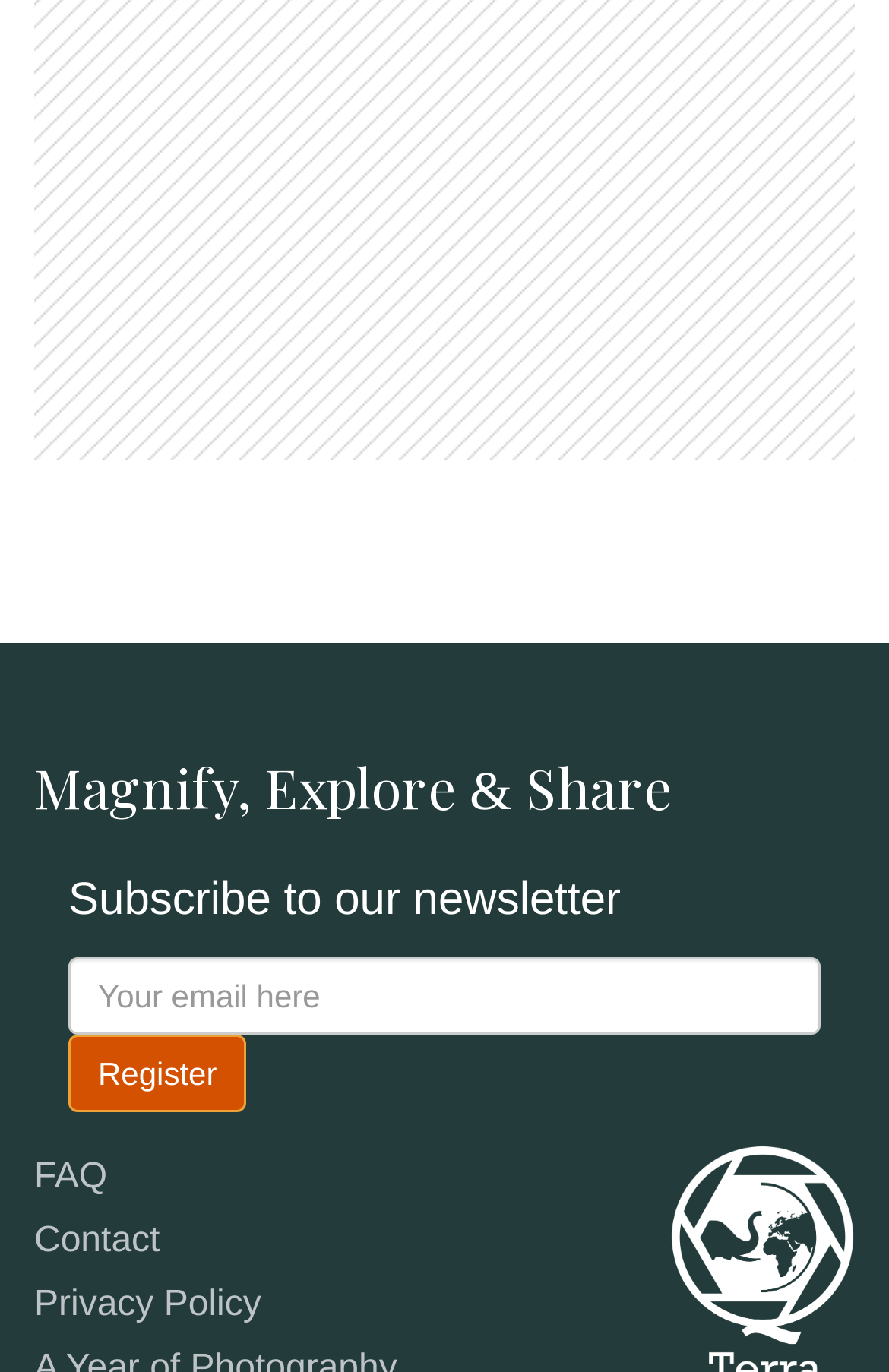Please respond to the question with a concise word or phrase:
How many links are available at the bottom?

3